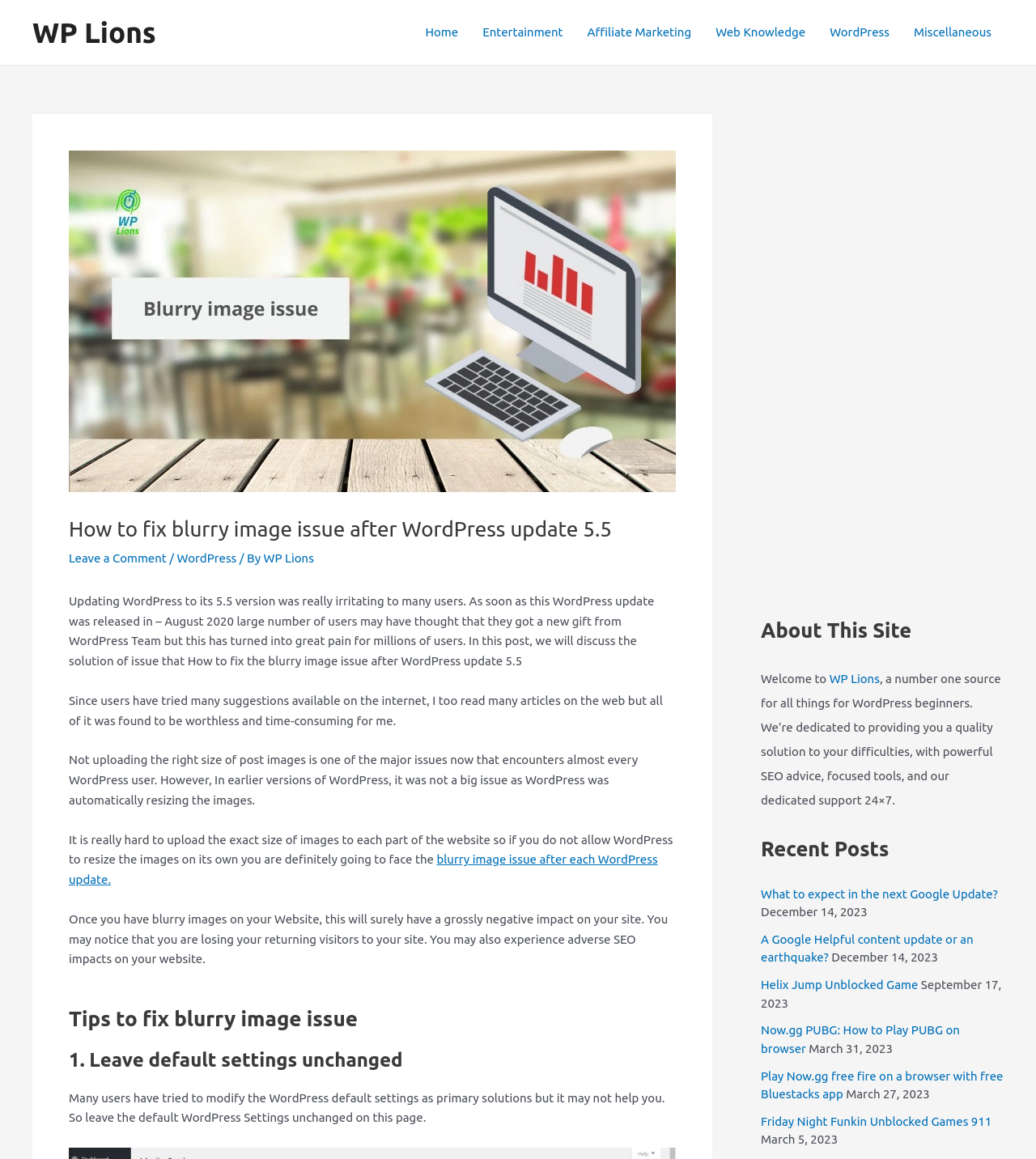Please answer the following question as detailed as possible based on the image: 
What is the website's name?

The website's name is mentioned in the top-left corner of the webpage, where it says 'How to fix blurry image issue after WordPress update 5.5 - WP Lions'. This suggests that the website's name is WP Lions.